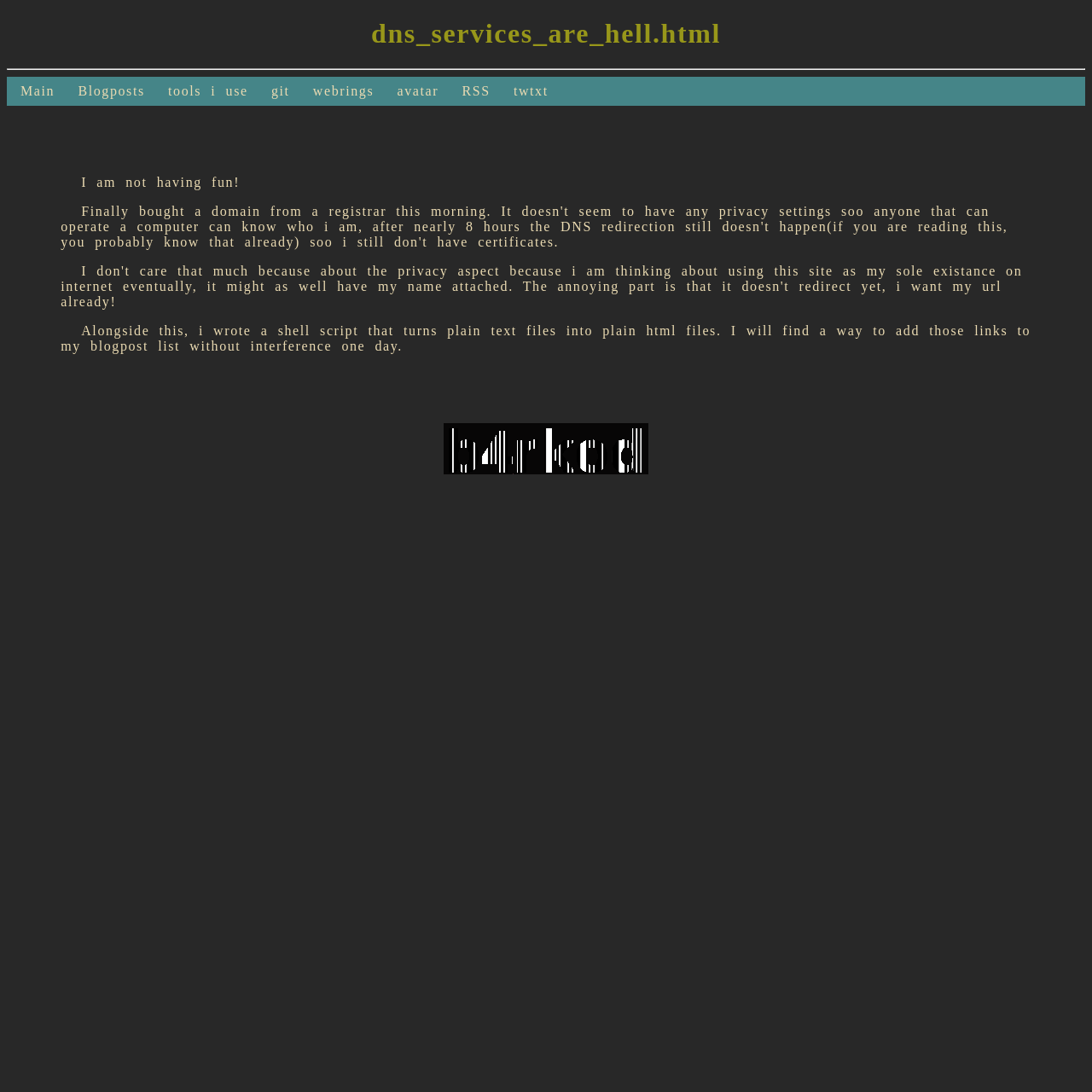Determine the bounding box coordinates of the target area to click to execute the following instruction: "view avatar."

[0.357, 0.07, 0.408, 0.096]